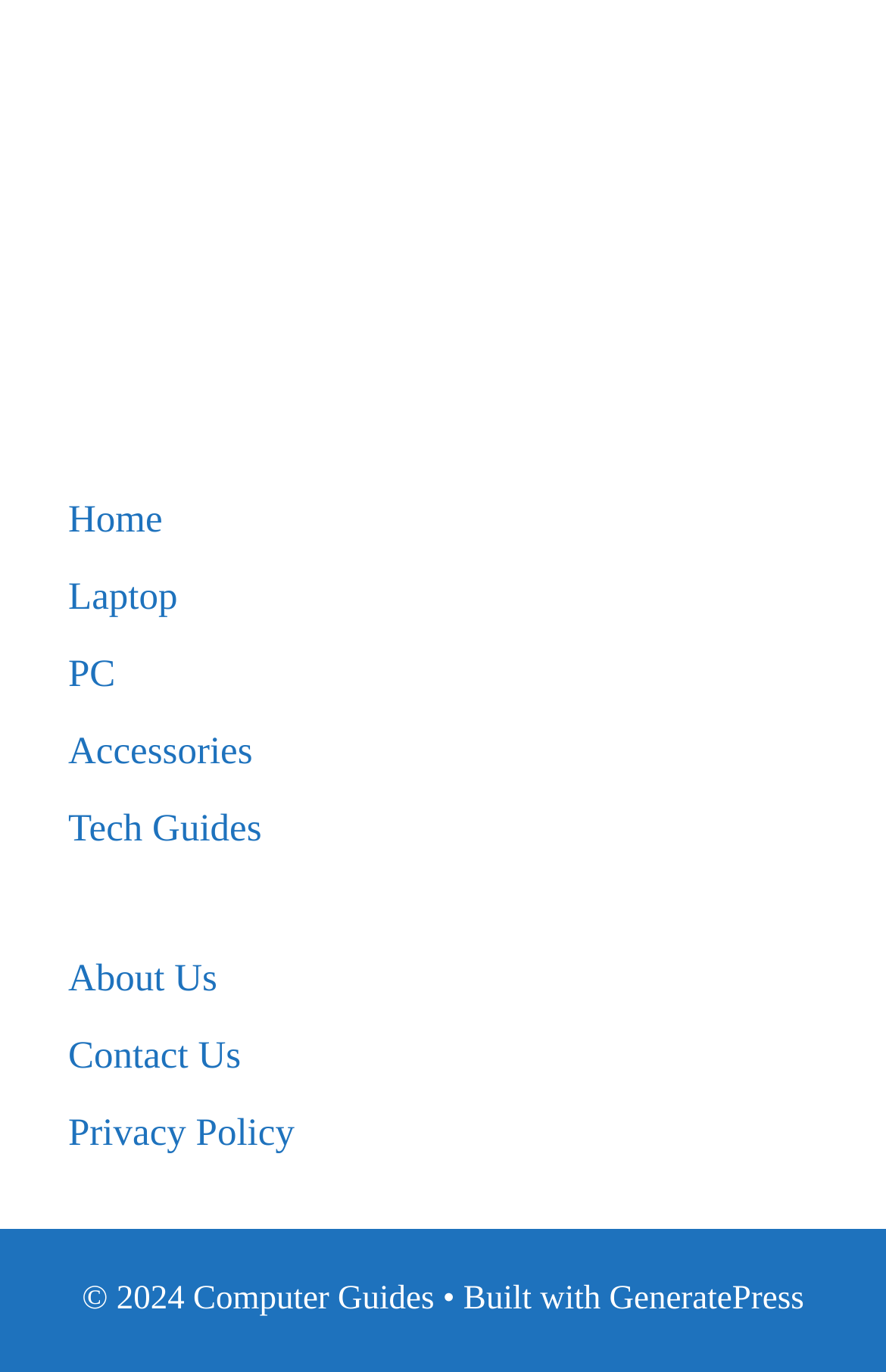Utilize the details in the image to give a detailed response to the question: What is the platform used to build the website?

The platform used to build the website is mentioned in the footer section as 'Built with GeneratePress'.